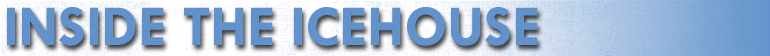Respond to the following question using a concise word or phrase: 
What is the focus of the highlighted events and cultural highlights?

The band ICEHOUSE